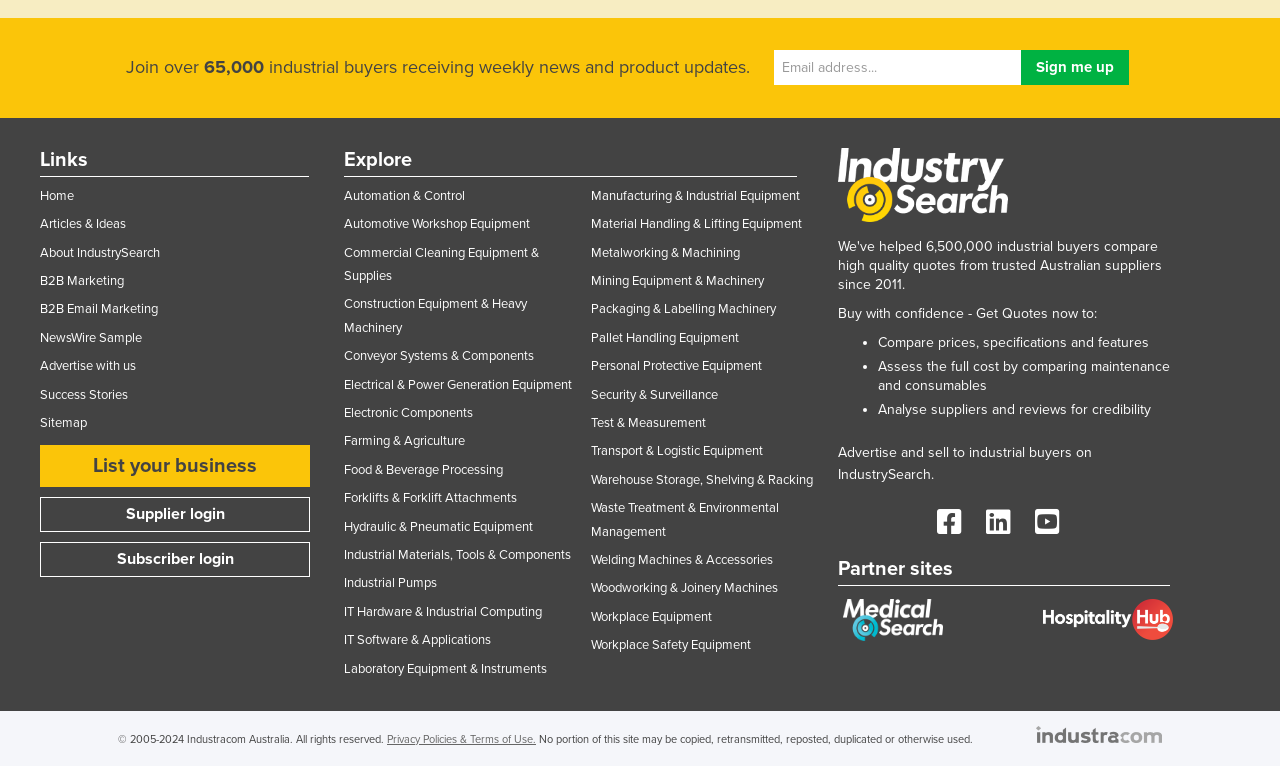Find the bounding box coordinates for the area you need to click to carry out the instruction: "go to nail art studio products page". The coordinates should be four float numbers between 0 and 1, indicated as [left, top, right, bottom].

None